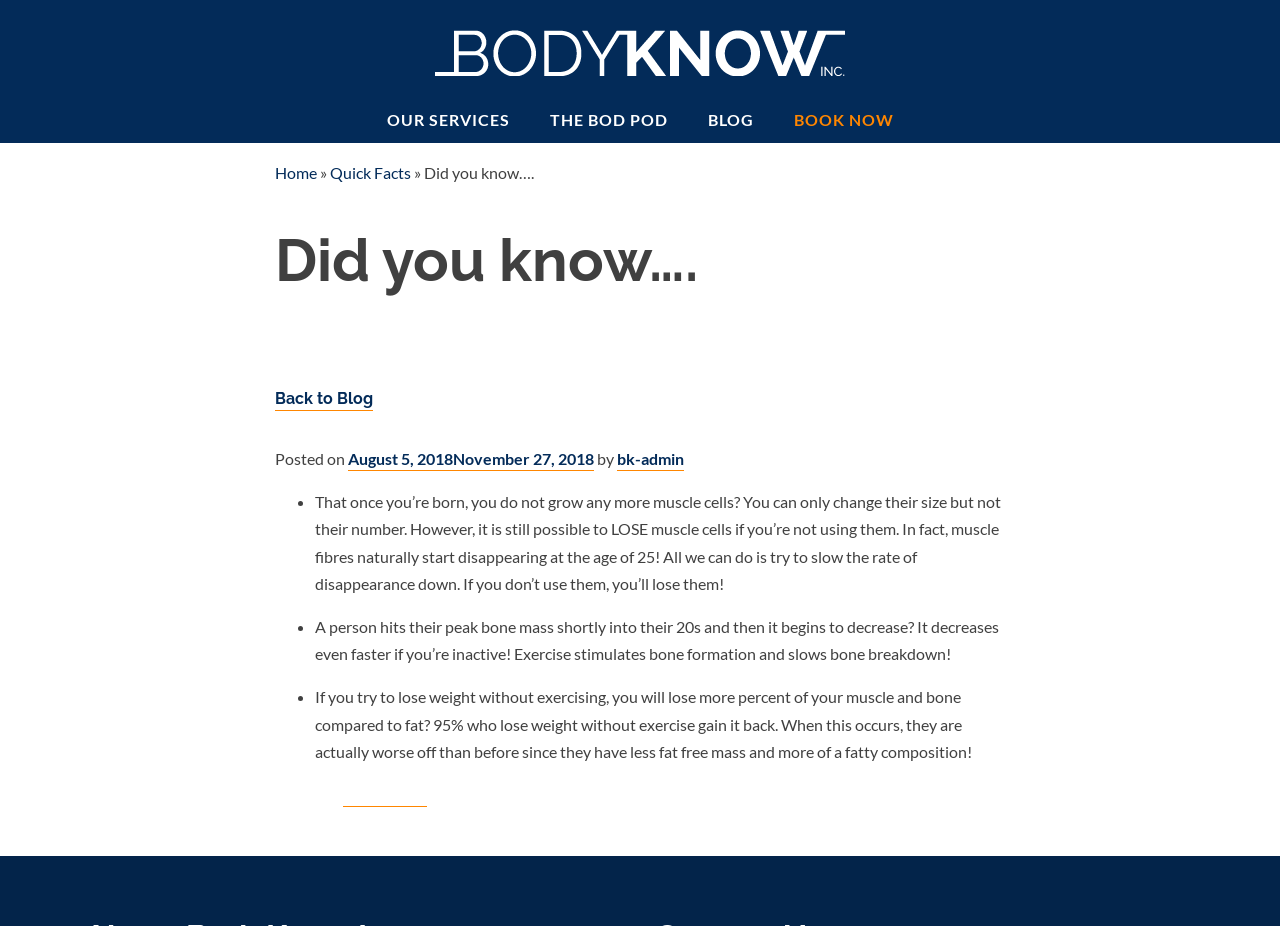Determine the bounding box for the UI element that matches this description: "Blog".

[0.537, 0.104, 0.604, 0.155]